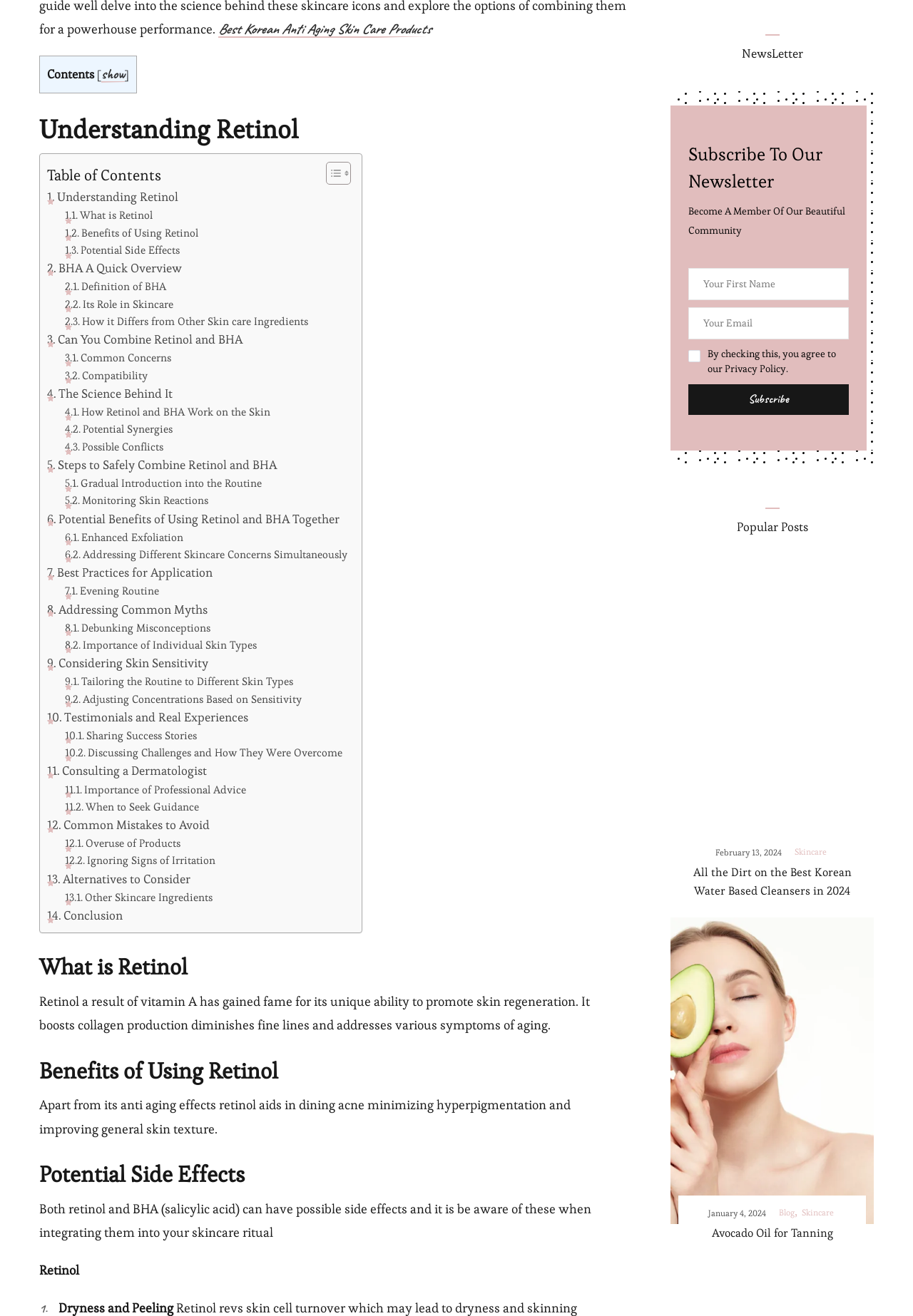Find the bounding box coordinates of the UI element according to this description: "Skincare".

[0.87, 0.643, 0.905, 0.652]